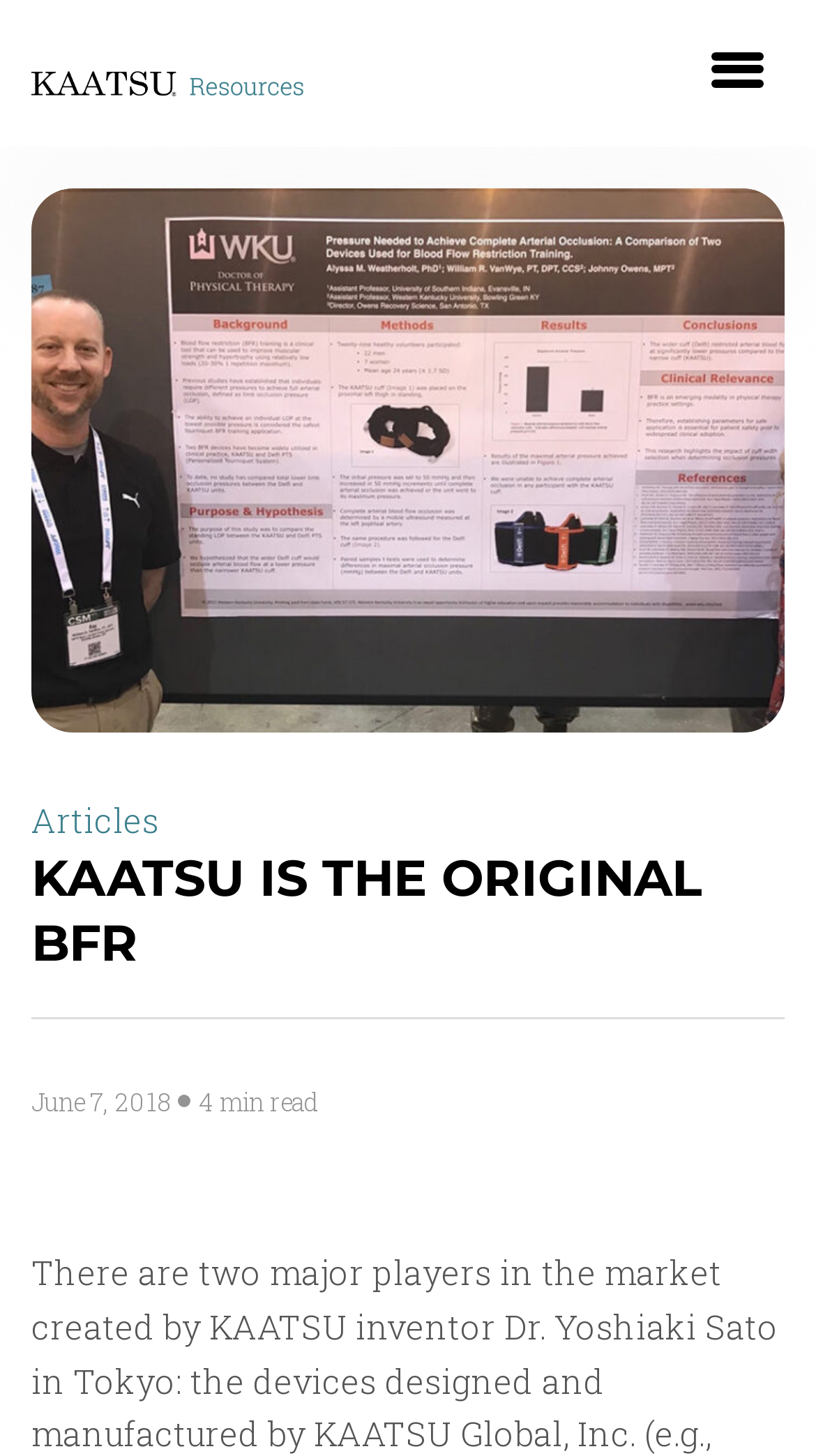What is the name of the original BFR?
Answer the question with just one word or phrase using the image.

KAATSU